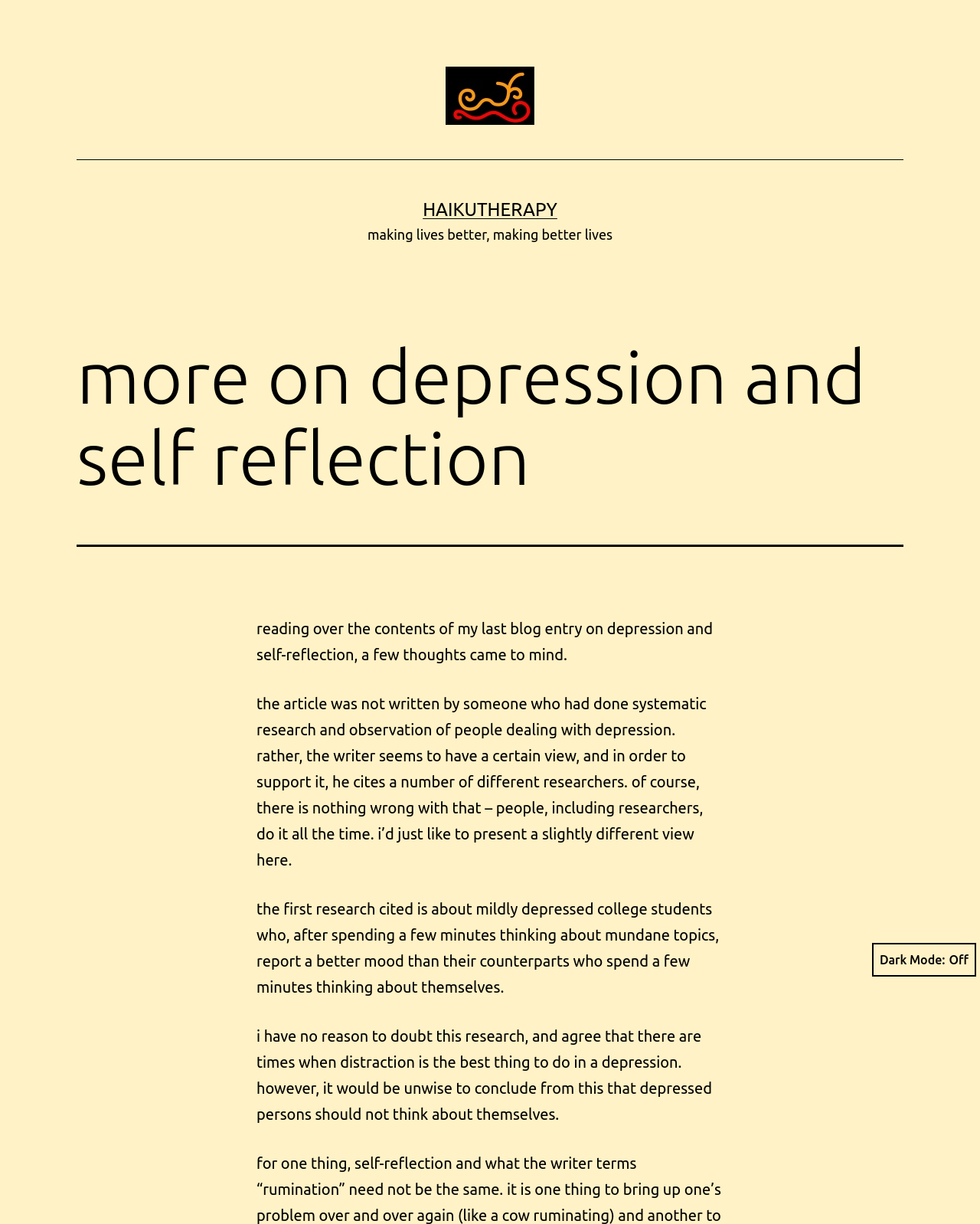Is the article written in a formal tone?
Refer to the image and give a detailed answer to the query.

The tone of the article can be determined by reading the language and style used in the static text elements, which appear to be formal and academic in nature, suggesting that the article is written in a formal tone.